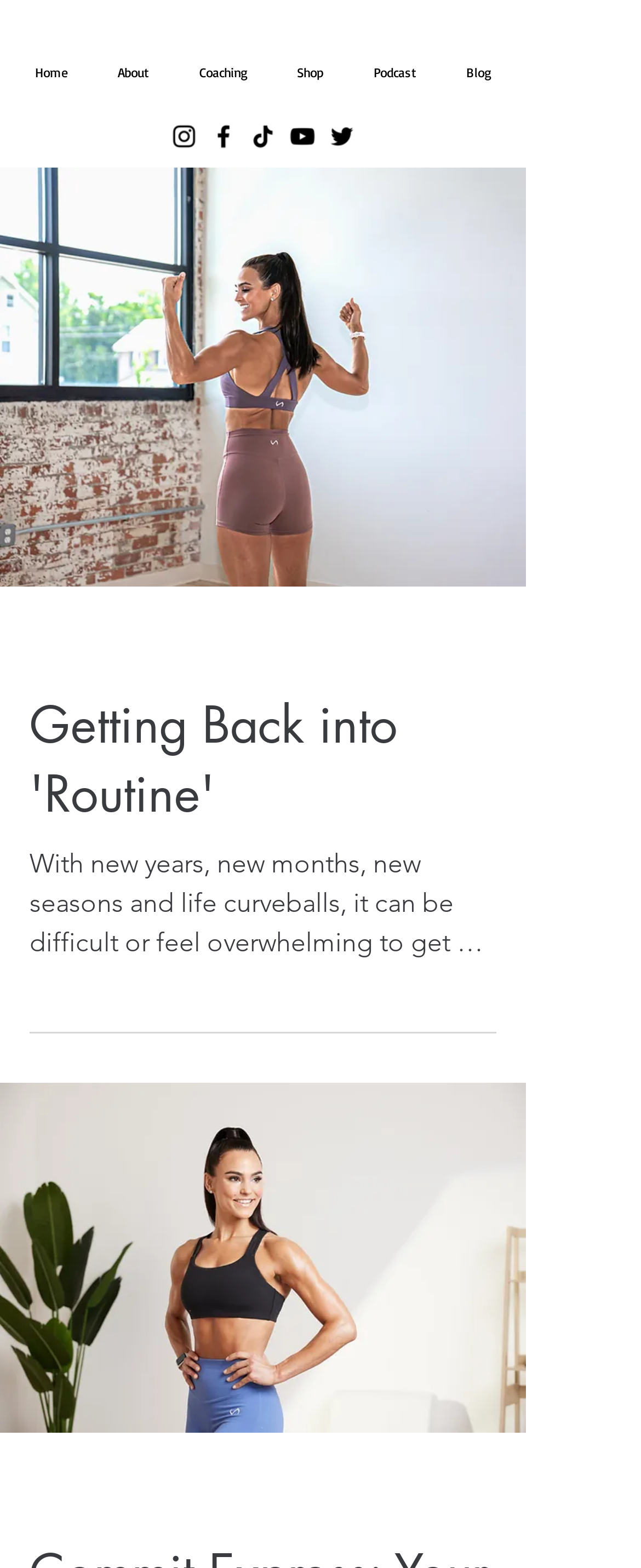Highlight the bounding box coordinates of the region I should click on to meet the following instruction: "Click the Search button".

None